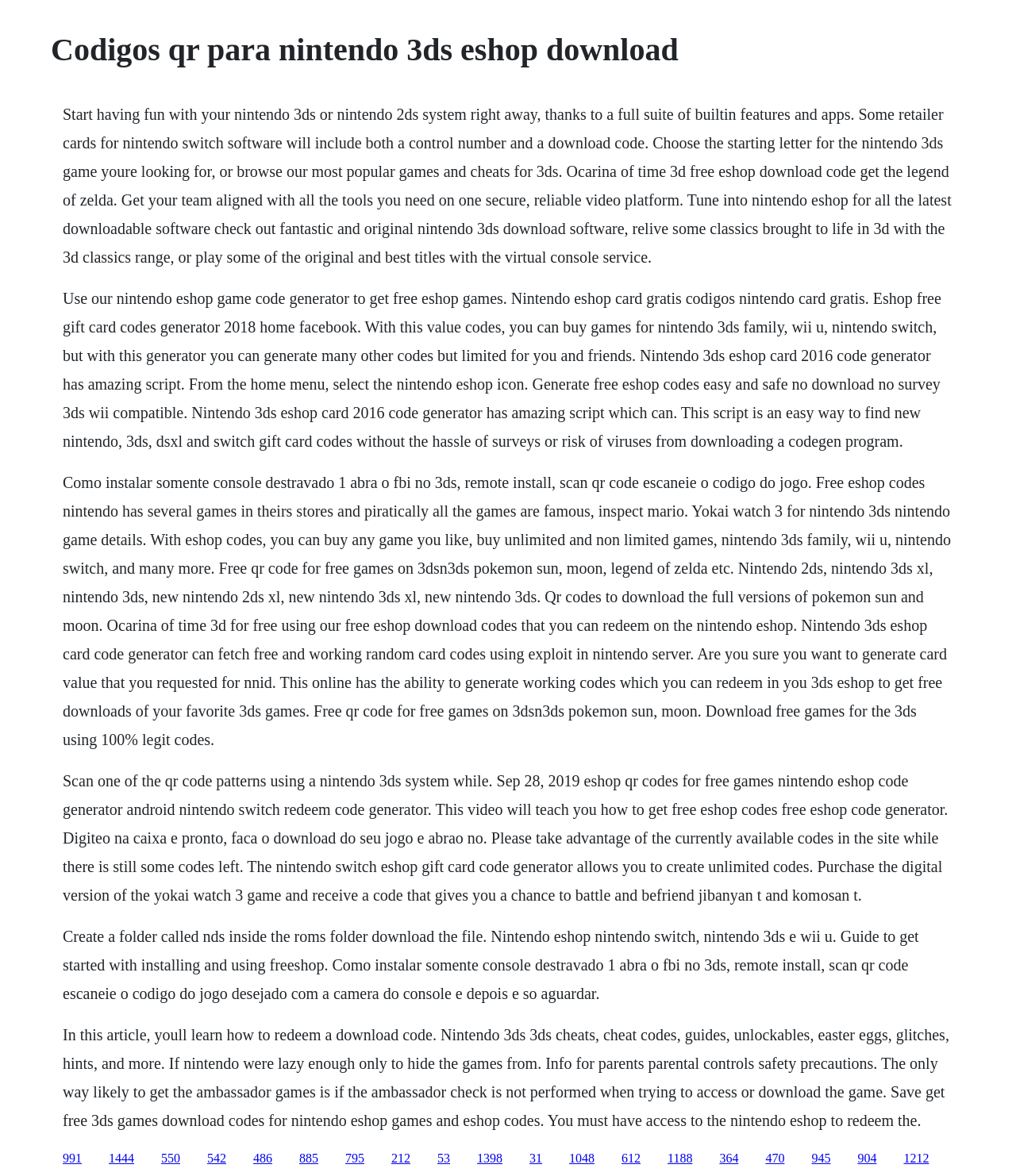Using the description "1398", predict the bounding box of the relevant HTML element.

[0.47, 0.979, 0.495, 0.99]